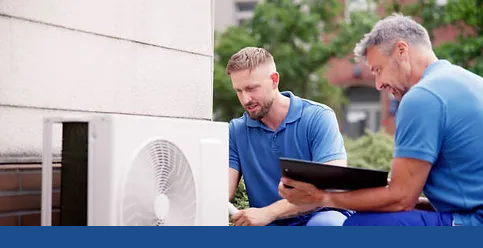Answer the question in one word or a short phrase:
What is the backdrop of the setting?

Greenery